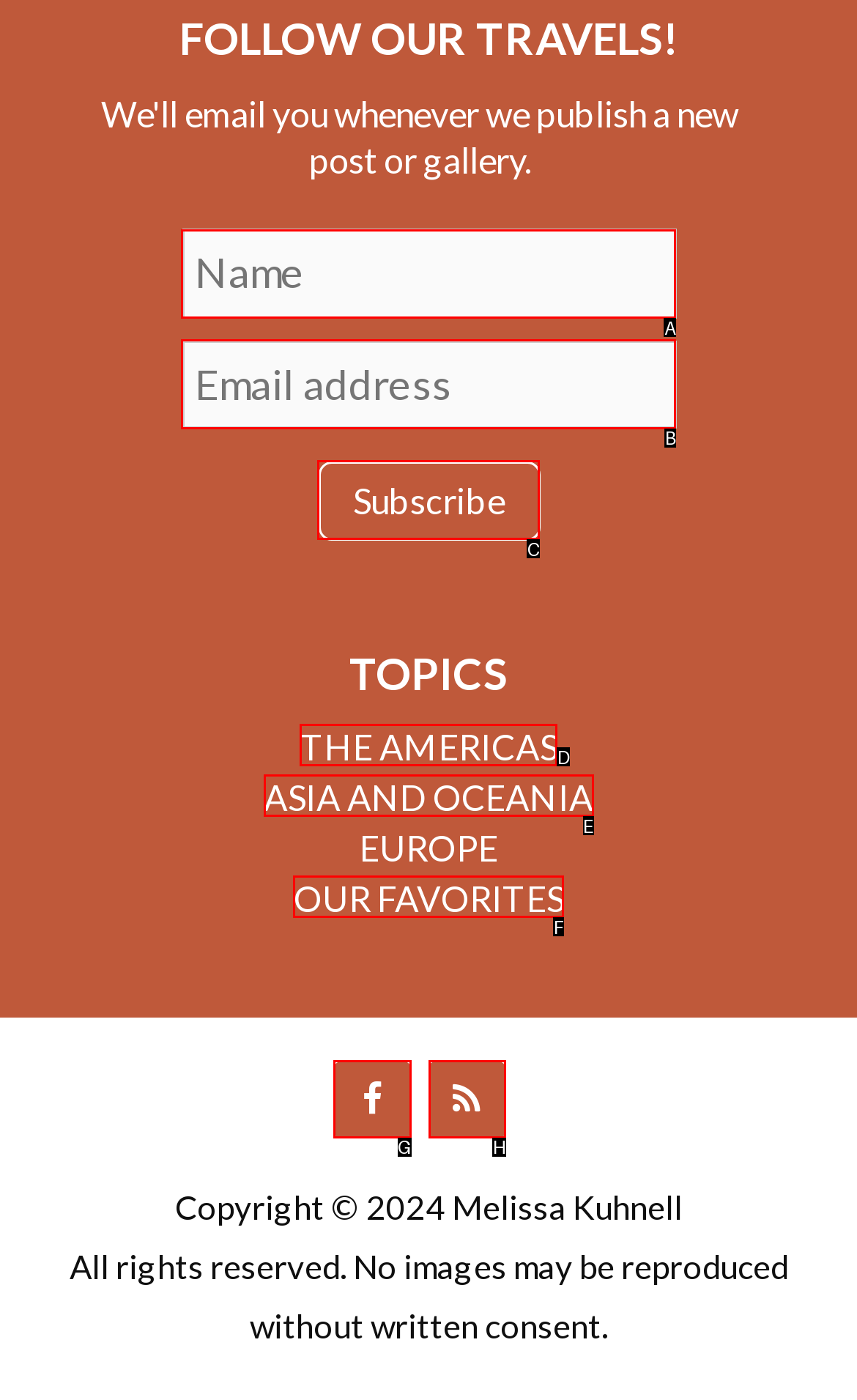Match the HTML element to the description: THE AMERICAS. Answer with the letter of the correct option from the provided choices.

D